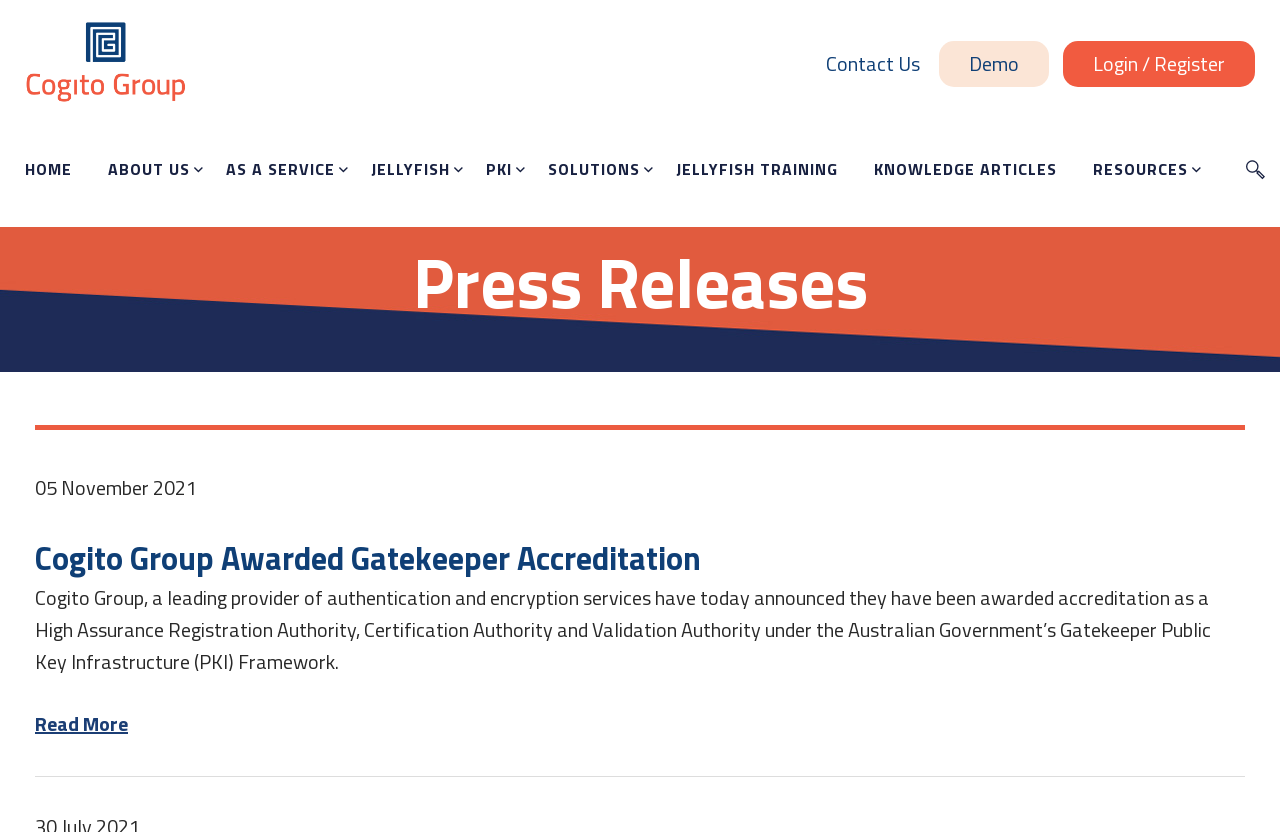Please specify the bounding box coordinates of the clickable region to carry out the following instruction: "View the Demo". The coordinates should be four float numbers between 0 and 1, in the format [left, top, right, bottom].

[0.753, 0.049, 0.8, 0.105]